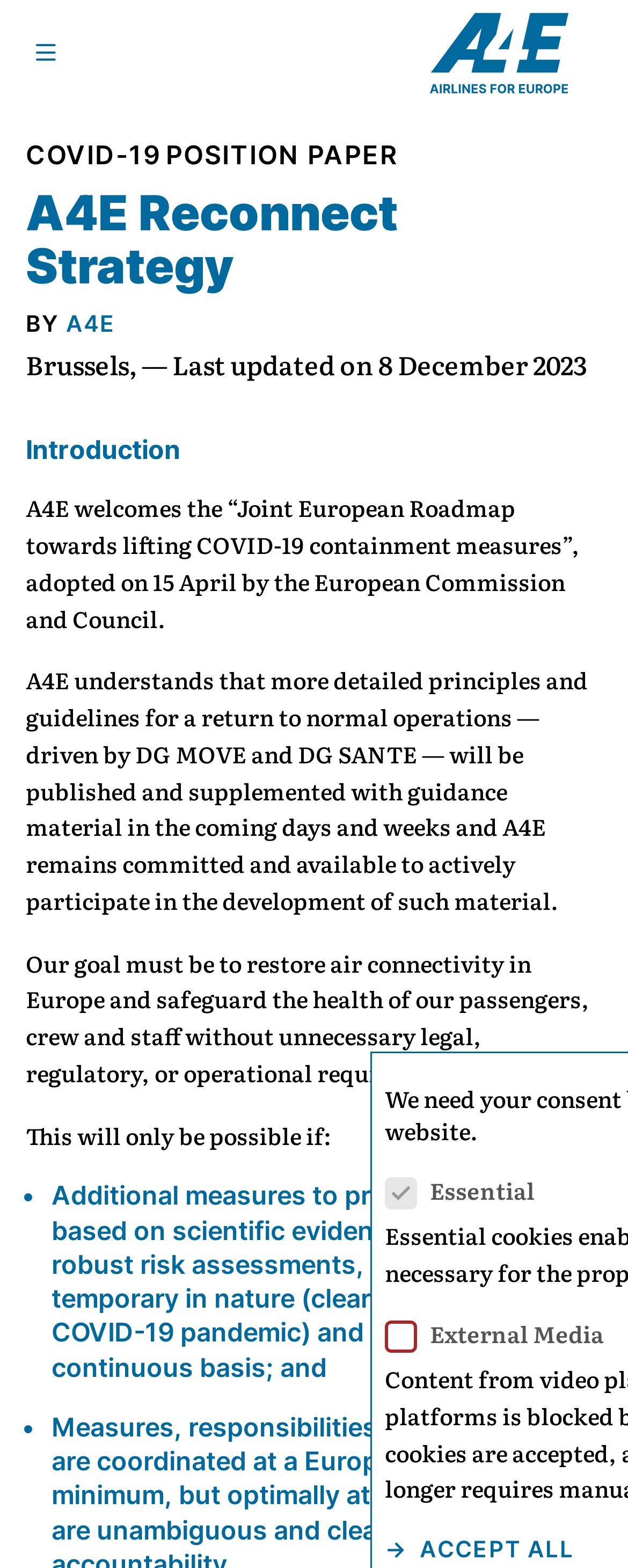Please provide a comprehensive answer to the question based on the screenshot: What is the topic of the position paper?

The topic of the position paper can be inferred from the link element with the text 'COVID-19' located in the header section of the webpage, with a bounding box of [0.041, 0.088, 0.256, 0.109].